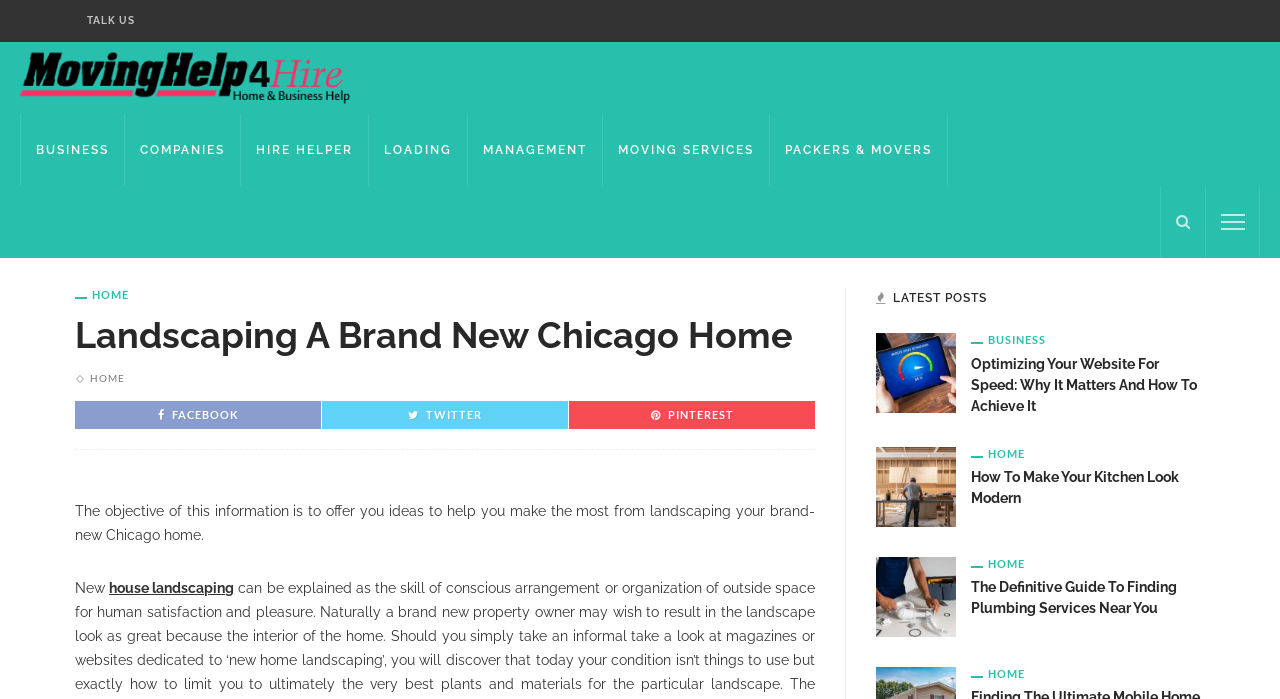What is the title of the latest post section?
Refer to the image and provide a concise answer in one word or phrase.

LATEST POSTS